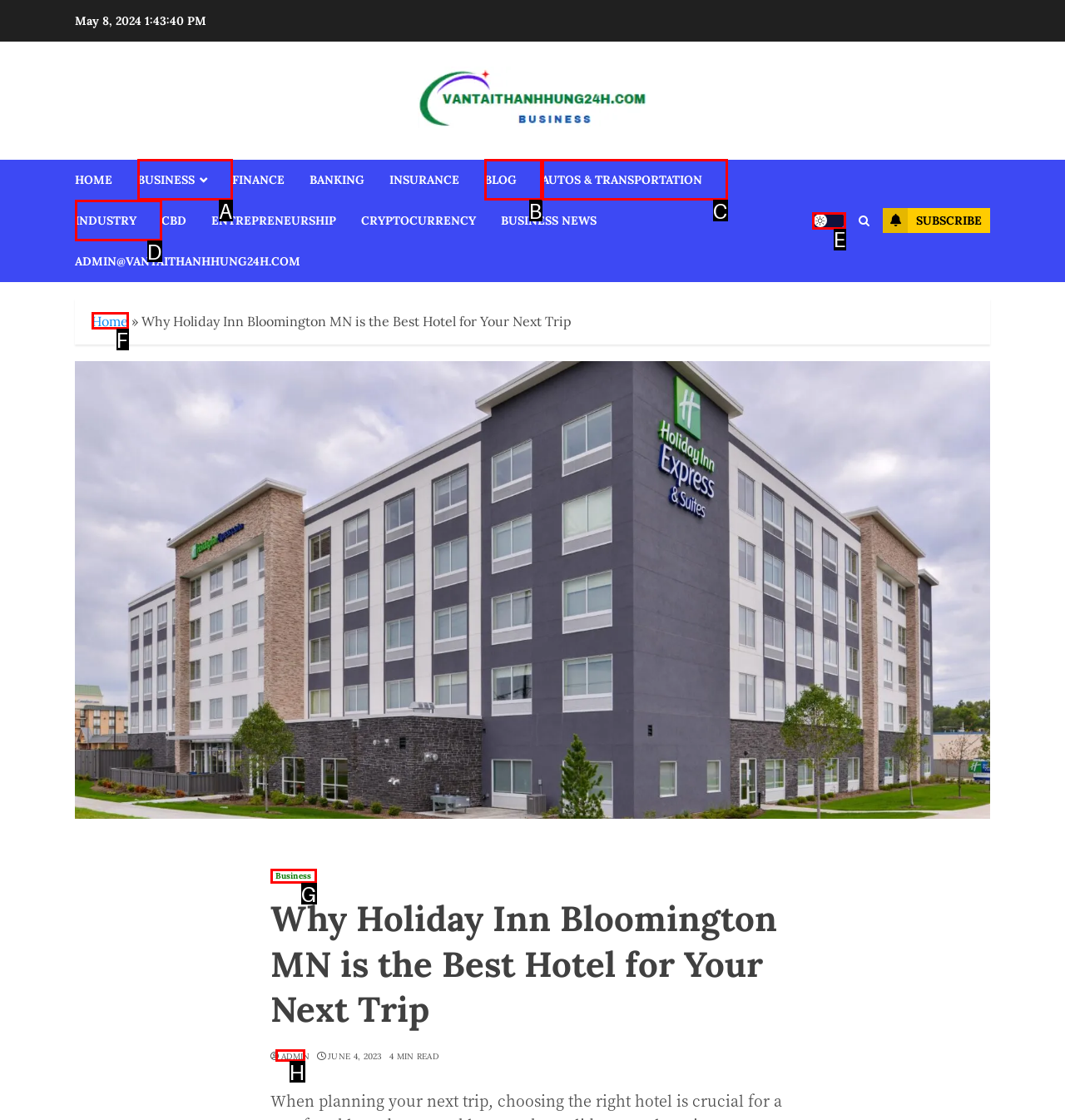Identify which HTML element to click to fulfill the following task: Click on the 'Business' link. Provide your response using the letter of the correct choice.

G